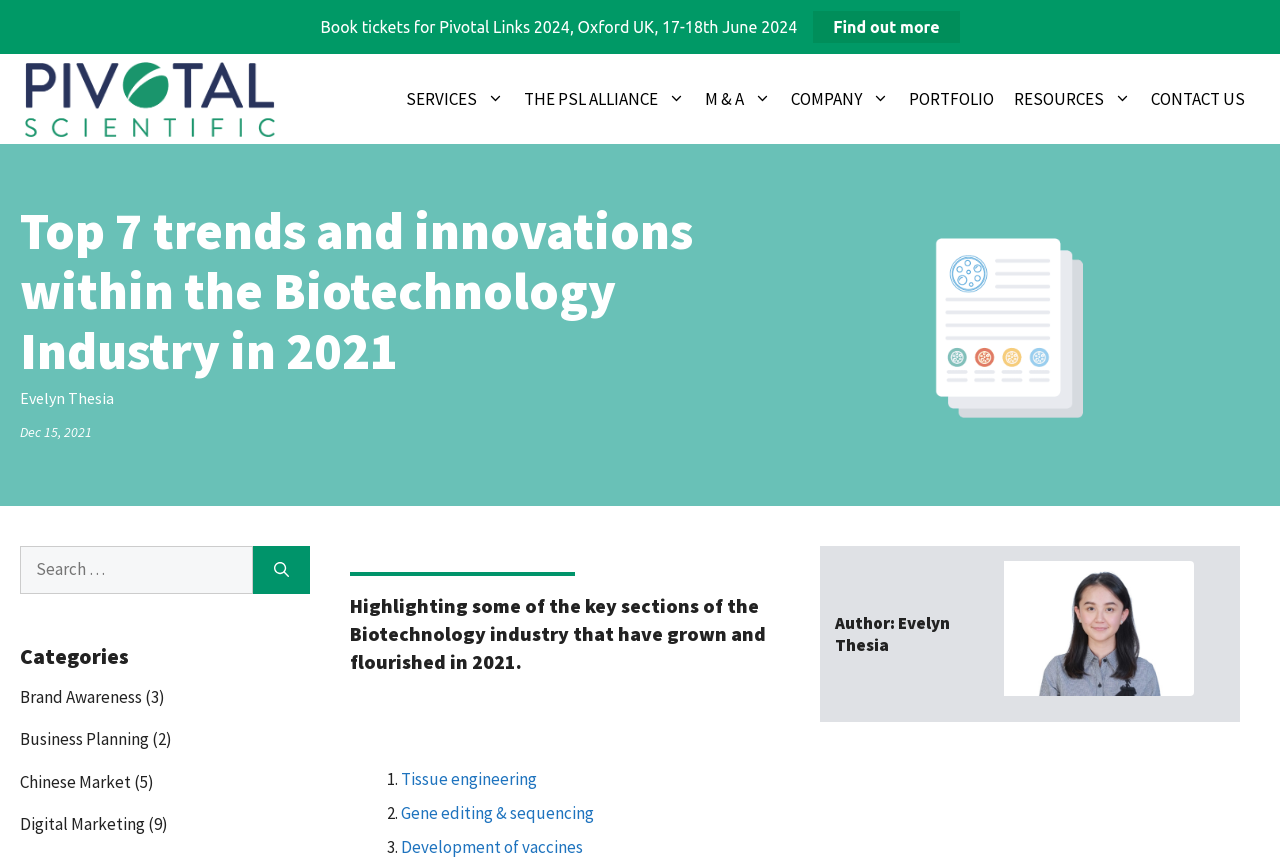Can you find the bounding box coordinates for the element to click on to achieve the instruction: "Find out more about Pivotal Links 2024"?

[0.635, 0.013, 0.75, 0.05]